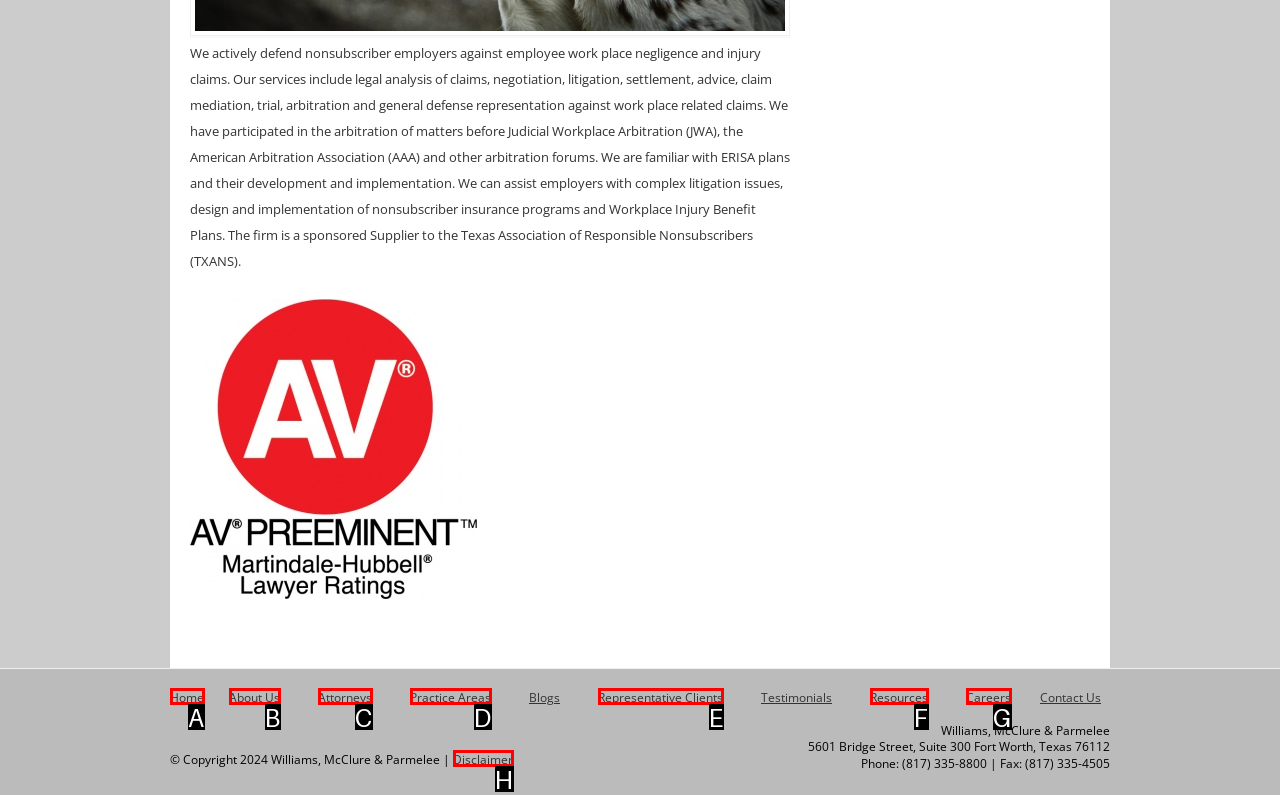Pick the option that best fits the description: Representative Clients. Reply with the letter of the matching option directly.

E